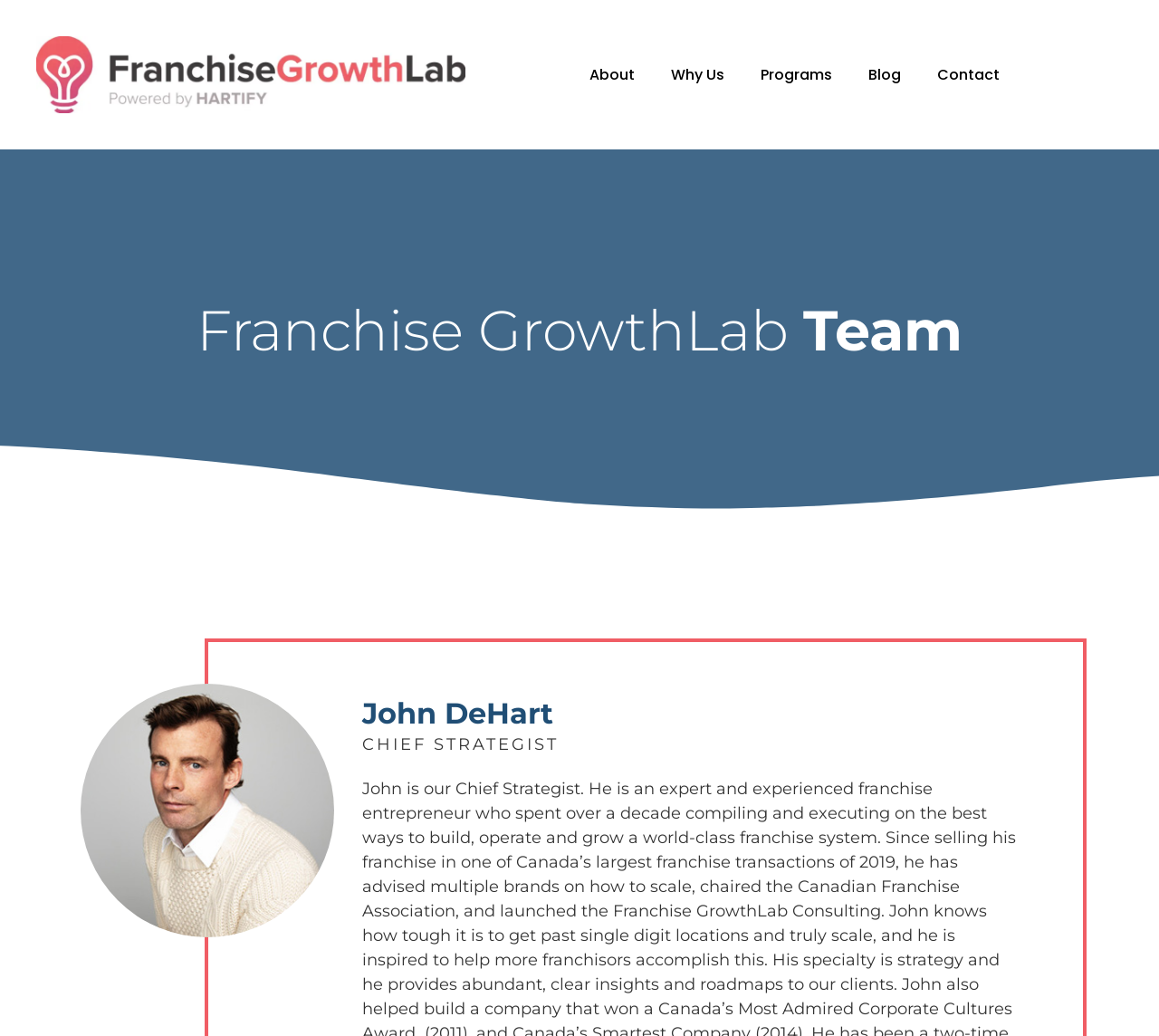What is the purpose of this webpage?
From the image, respond with a single word or phrase.

Franchise growth